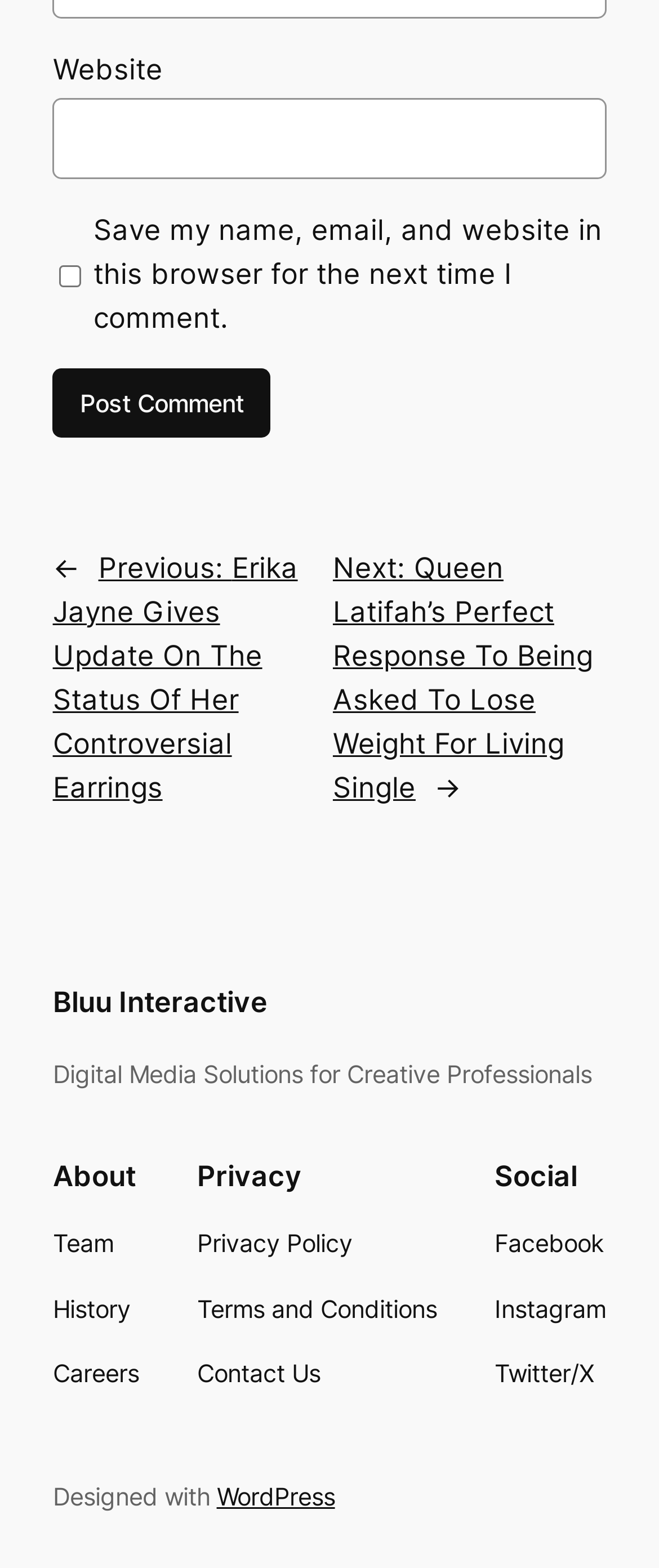Please indicate the bounding box coordinates for the clickable area to complete the following task: "Post a comment". The coordinates should be specified as four float numbers between 0 and 1, i.e., [left, top, right, bottom].

[0.08, 0.235, 0.411, 0.28]